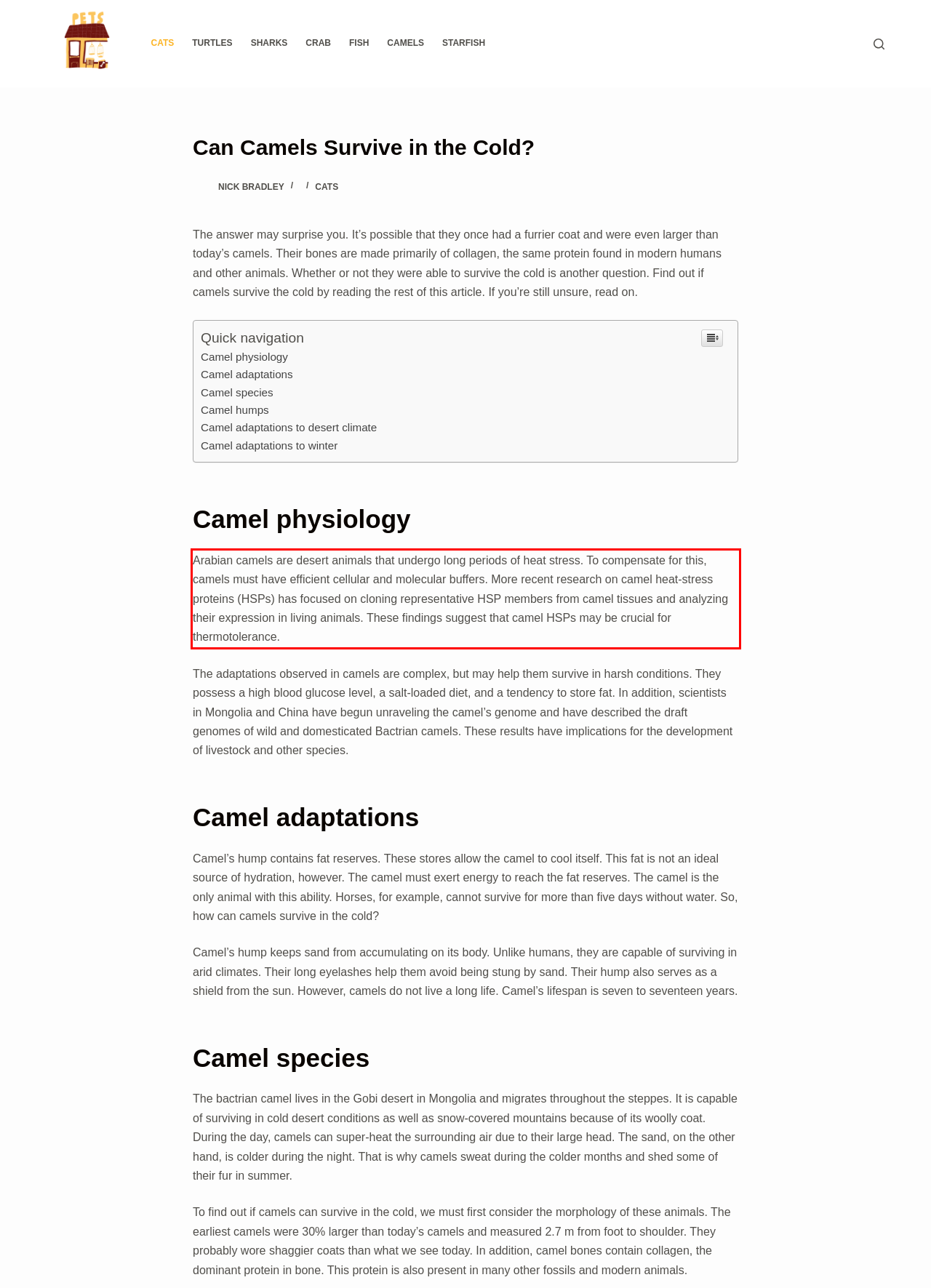In the screenshot of the webpage, find the red bounding box and perform OCR to obtain the text content restricted within this red bounding box.

Arabian camels are desert animals that undergo long periods of heat stress. To compensate for this, camels must have efficient cellular and molecular buffers. More recent research on camel heat-stress proteins (HSPs) has focused on cloning representative HSP members from camel tissues and analyzing their expression in living animals. These findings suggest that camel HSPs may be crucial for thermotolerance.